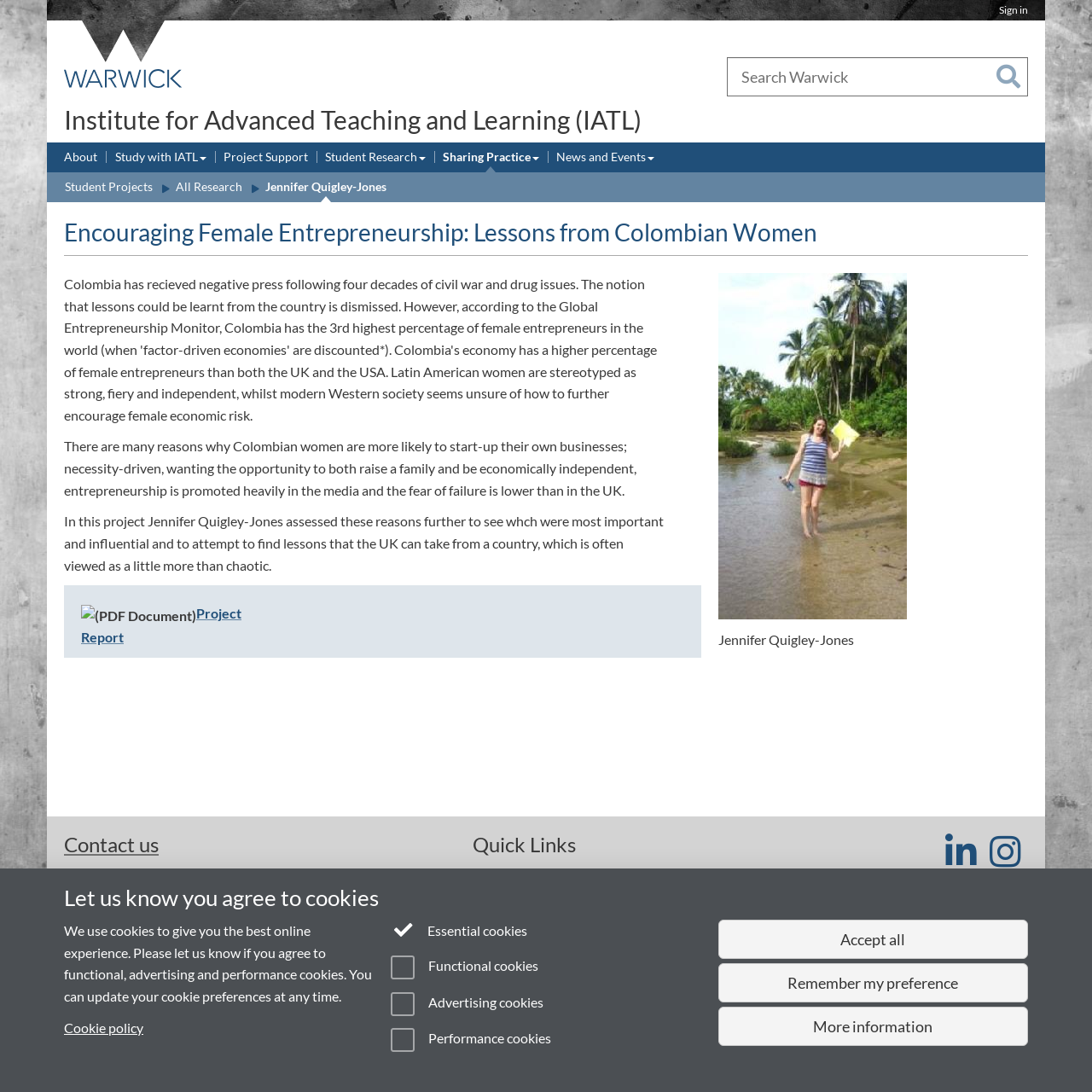Can you determine the bounding box coordinates of the area that needs to be clicked to fulfill the following instruction: "Learn about the Institute for Advanced Teaching and Learning"?

[0.055, 0.088, 0.941, 0.131]